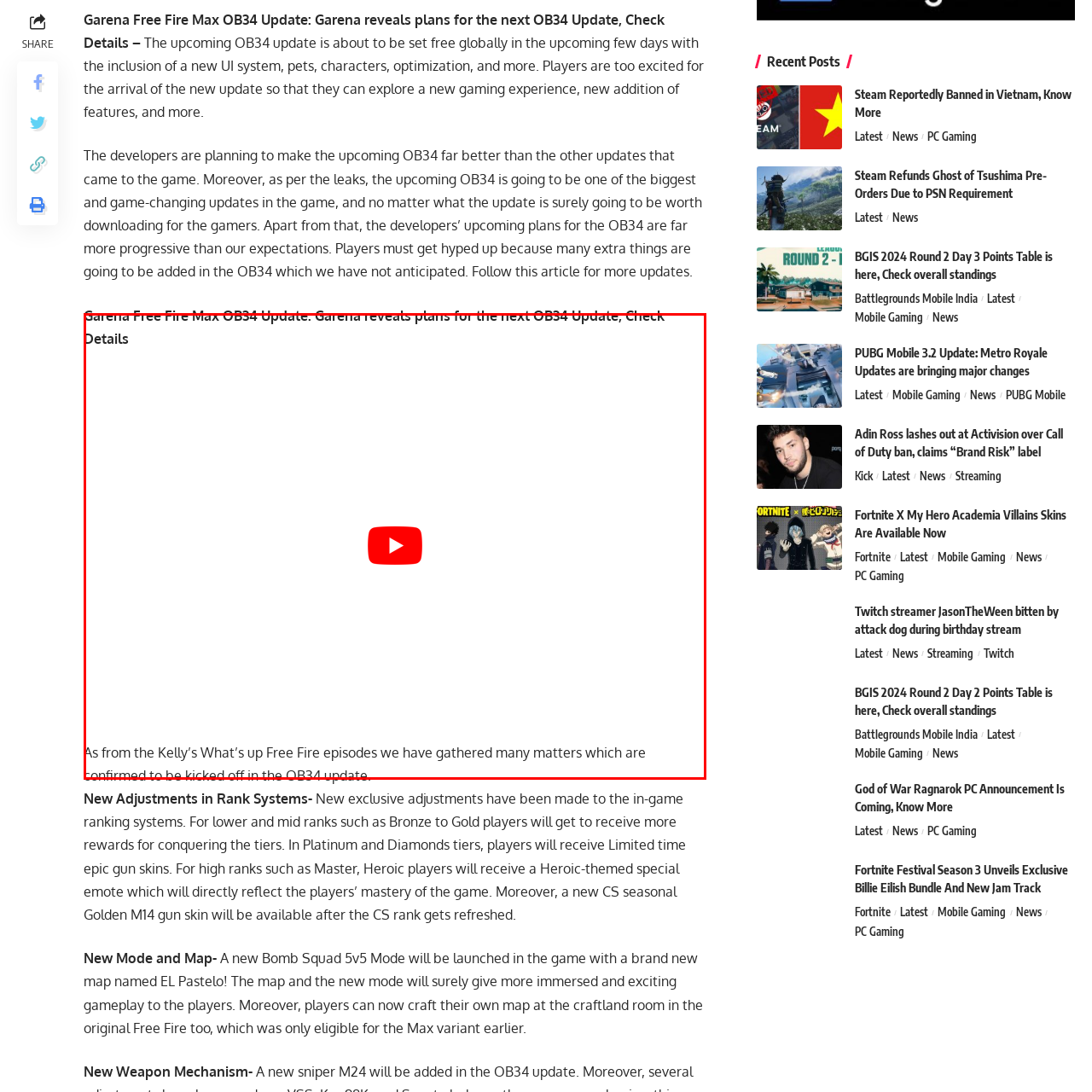Elaborate on the scene depicted within the red bounding box in the image.

The image features a YouTube video player, incorporated within an article discussing the upcoming Garena Free Fire Max OB34 update. The title above the video reads "Garena Free Fire Max OB34 Update: Garena reveals plans for the next OB34 Update, Check Details," indicating that the video likely gives insights into the new features and changes associated with this update. Below, an introductory statement provides context, mentioning insights gathered from the “Kelly’s What’s up Free Fire” episodes, which hint at new developments set to launch with OB34. This multimedia element serves to engage readers further by providing visual content that complements the article's detailed information about the exciting new gaming experiences on the horizon for players.